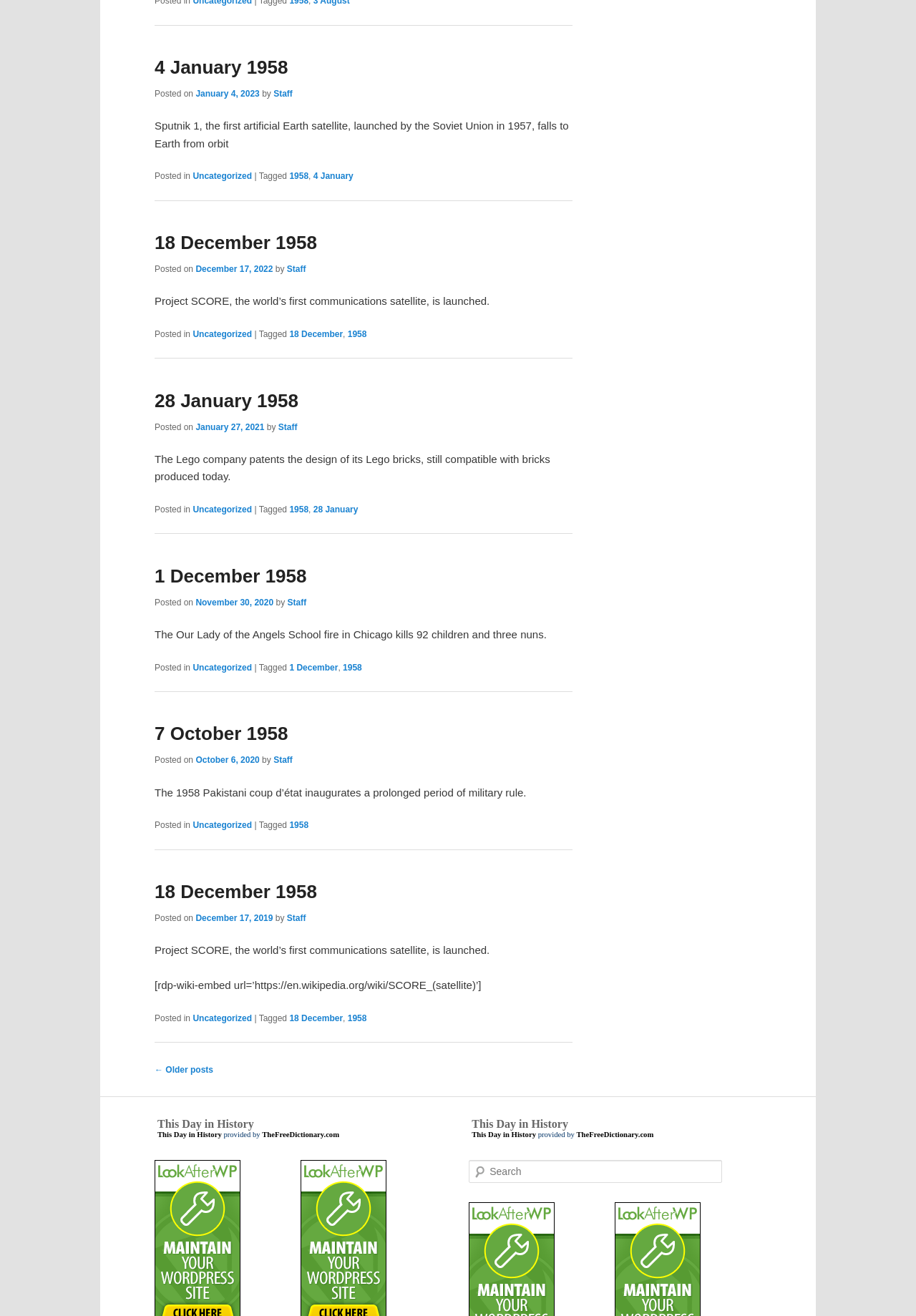Please identify the bounding box coordinates of the clickable region that I should interact with to perform the following instruction: "Click the link to view the post from 4 January 1958". The coordinates should be expressed as four float numbers between 0 and 1, i.e., [left, top, right, bottom].

[0.169, 0.043, 0.314, 0.059]